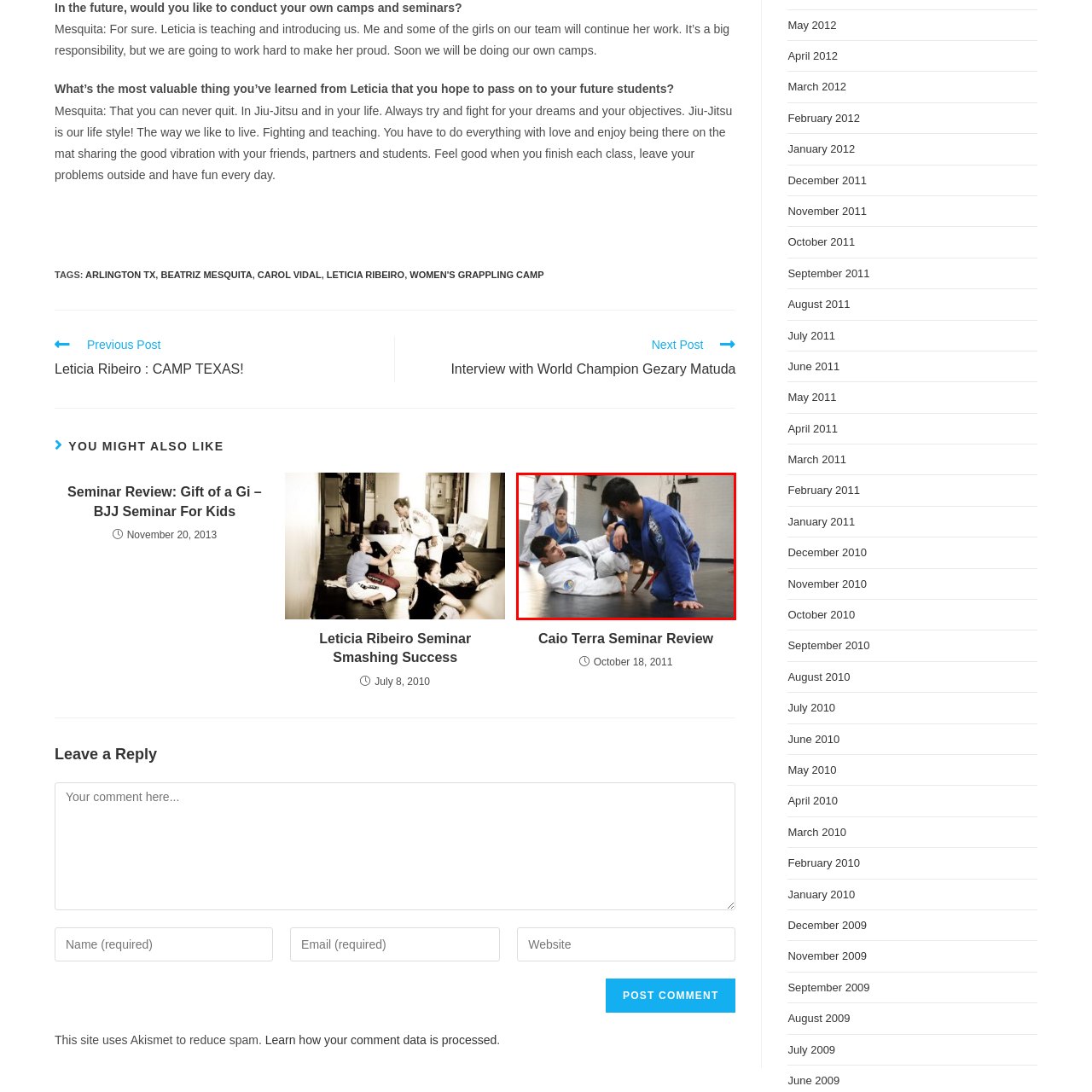Generate a detailed caption for the picture within the red-bordered area.

The image captures a dynamic Brazilian Jiu-Jitsu (BJJ) training session, showcasing two practitioners engaged in a technique on the mat. The practitioner in a white gi is on his back, using his legs defensively, while the practitioner in a blue gi showcases a guard pass, positioning himself above the opponent. The atmosphere is focused, with another student visible in the background, observing or possibly preparing for their turn. The well-lit training space features walls adorned with punching bags, indicating a multi-discipline training environment. This image likely reflects the practical application of skills taught in seminars or camps, such as those conducted by Brazilian Jiu-Jitsu instructor Leticia Ribeiro, highlighting the community and dedication inherent in martial arts training.